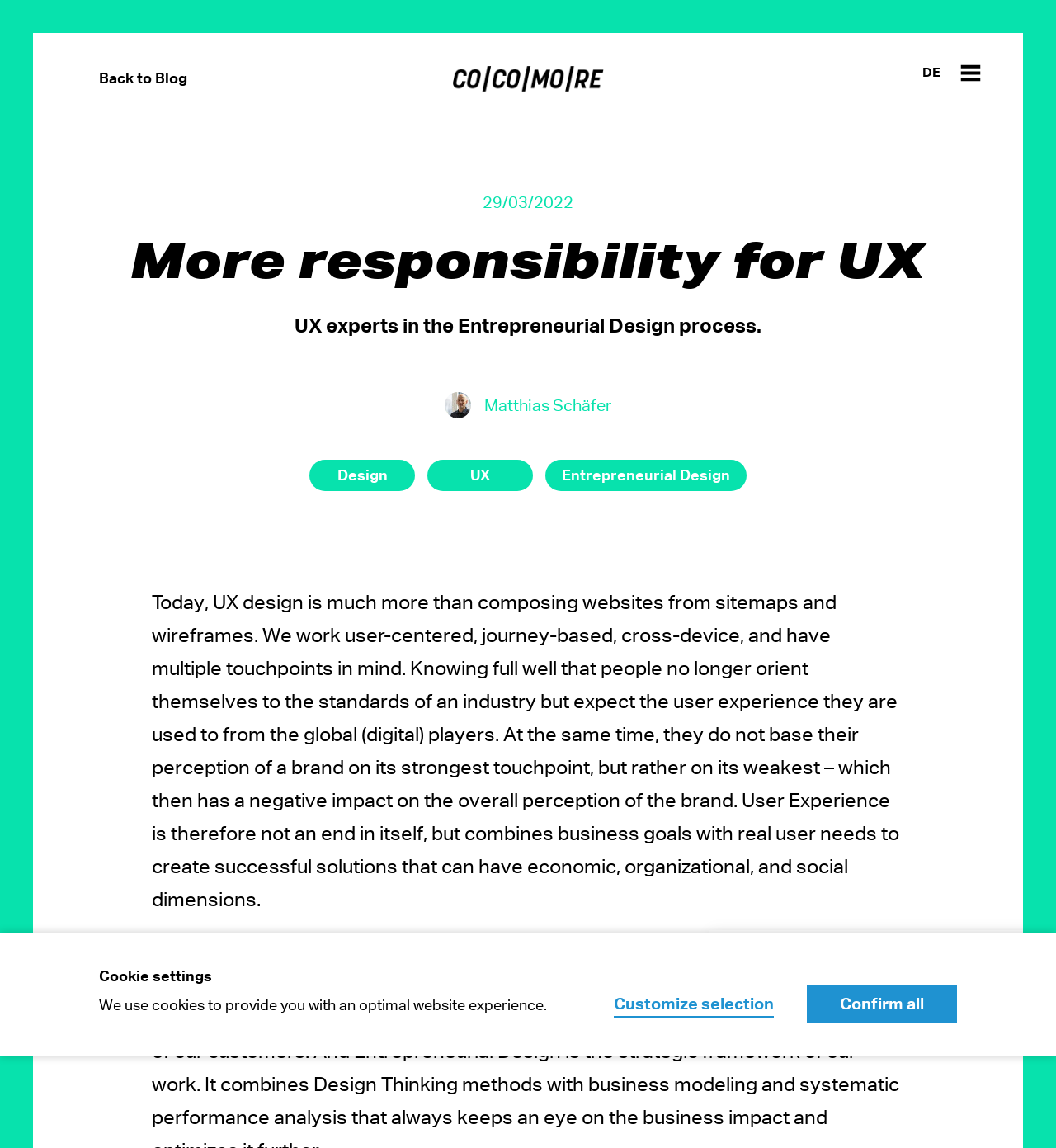What is the language of the webpage?
Please look at the screenshot and answer in one word or a short phrase.

DE